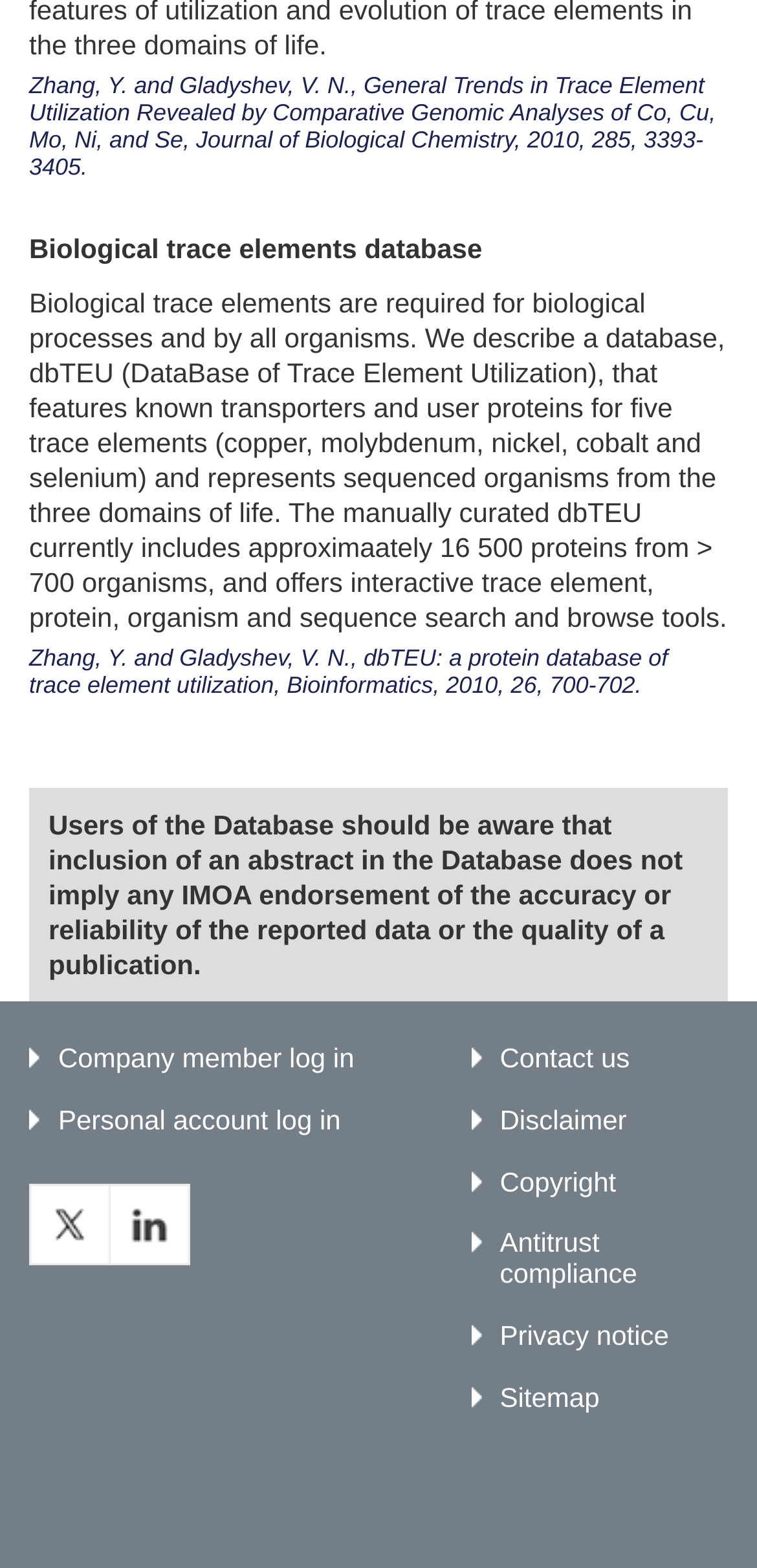How many proteins are currently included in the dbTEU database?
Based on the visual content, answer with a single word or a brief phrase.

approximately 16 500